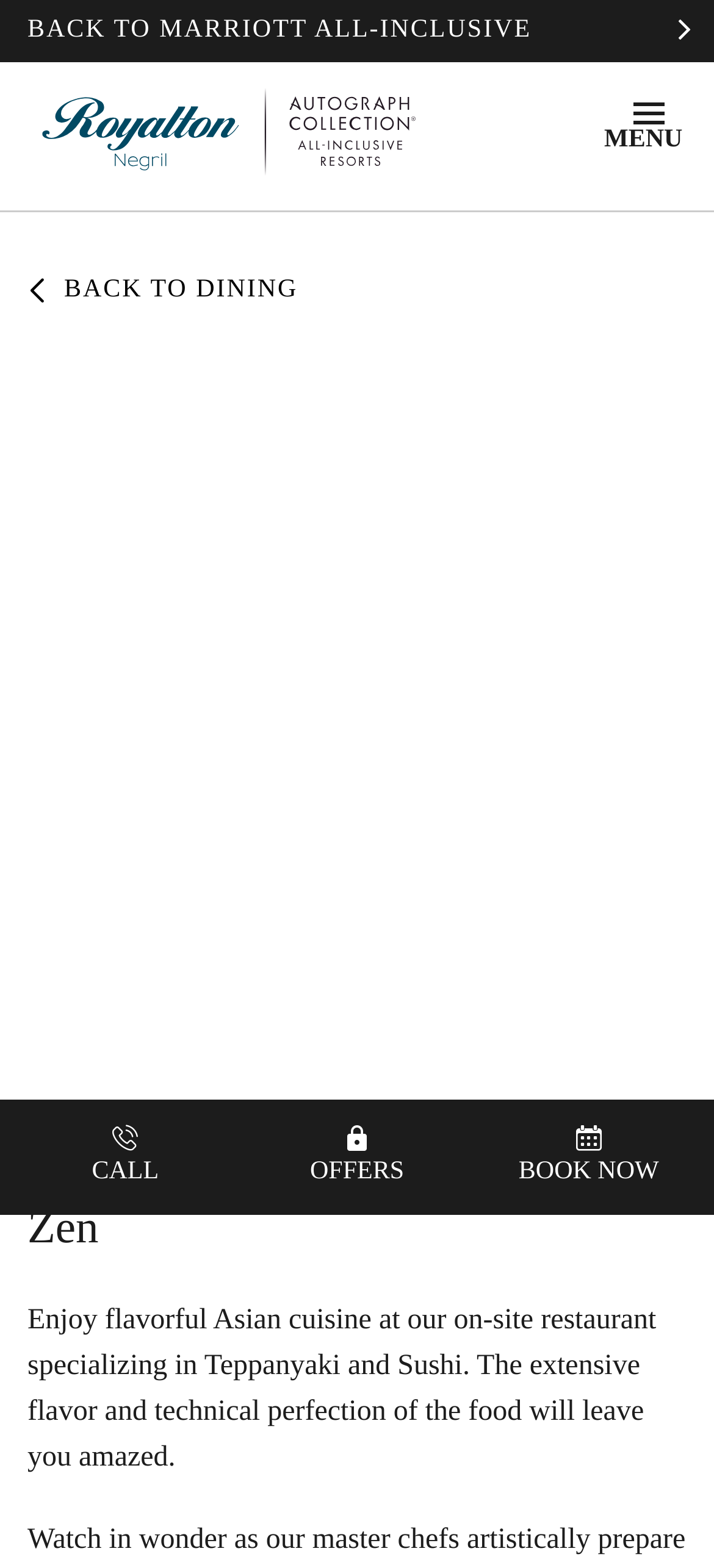Please determine the bounding box coordinates for the element that should be clicked to follow these instructions: "Call the restaurant".

[0.129, 0.717, 0.222, 0.761]